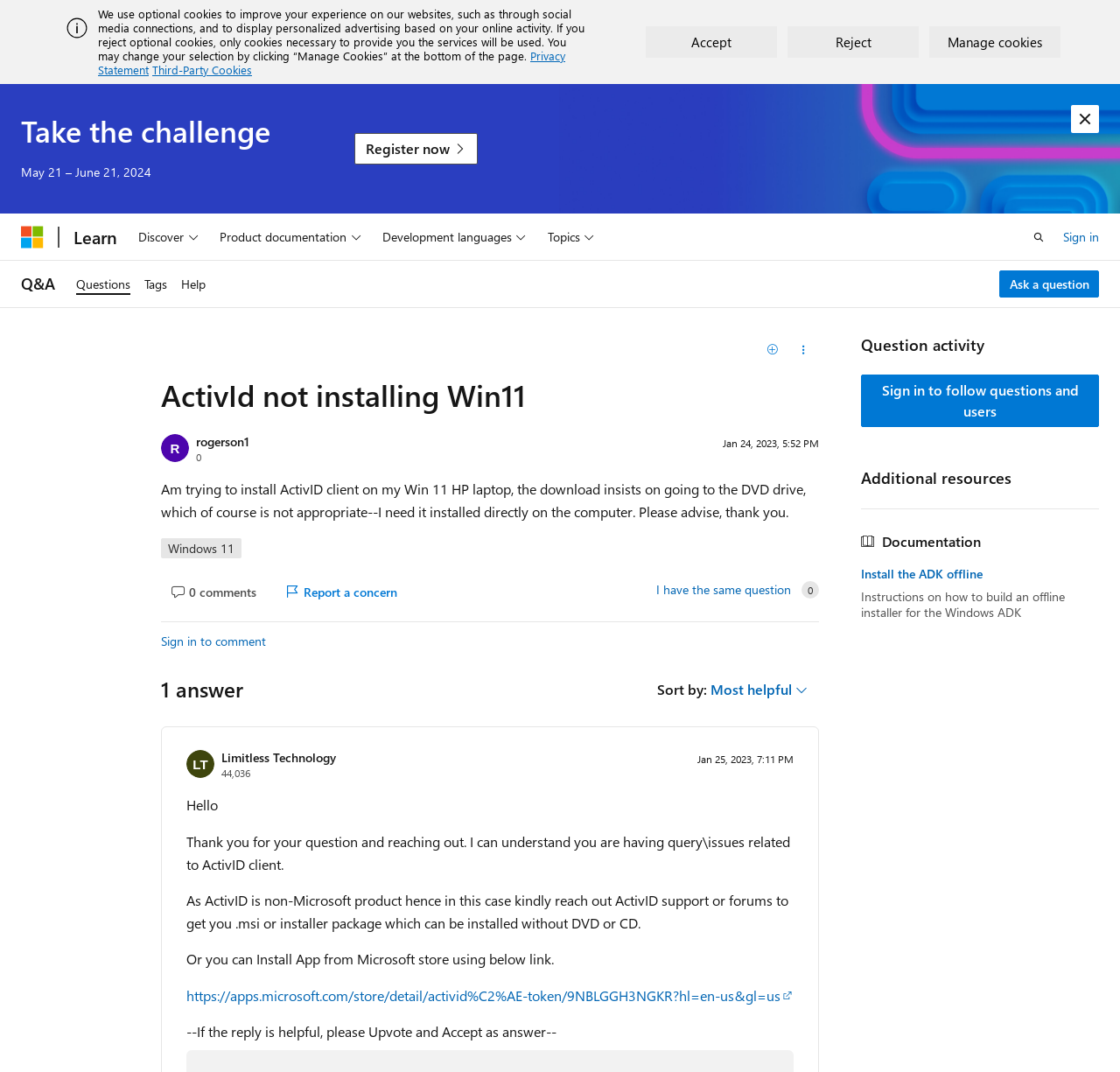Identify the bounding box coordinates of the clickable region to carry out the given instruction: "Click the 'I have the same question' button".

[0.586, 0.543, 0.706, 0.556]